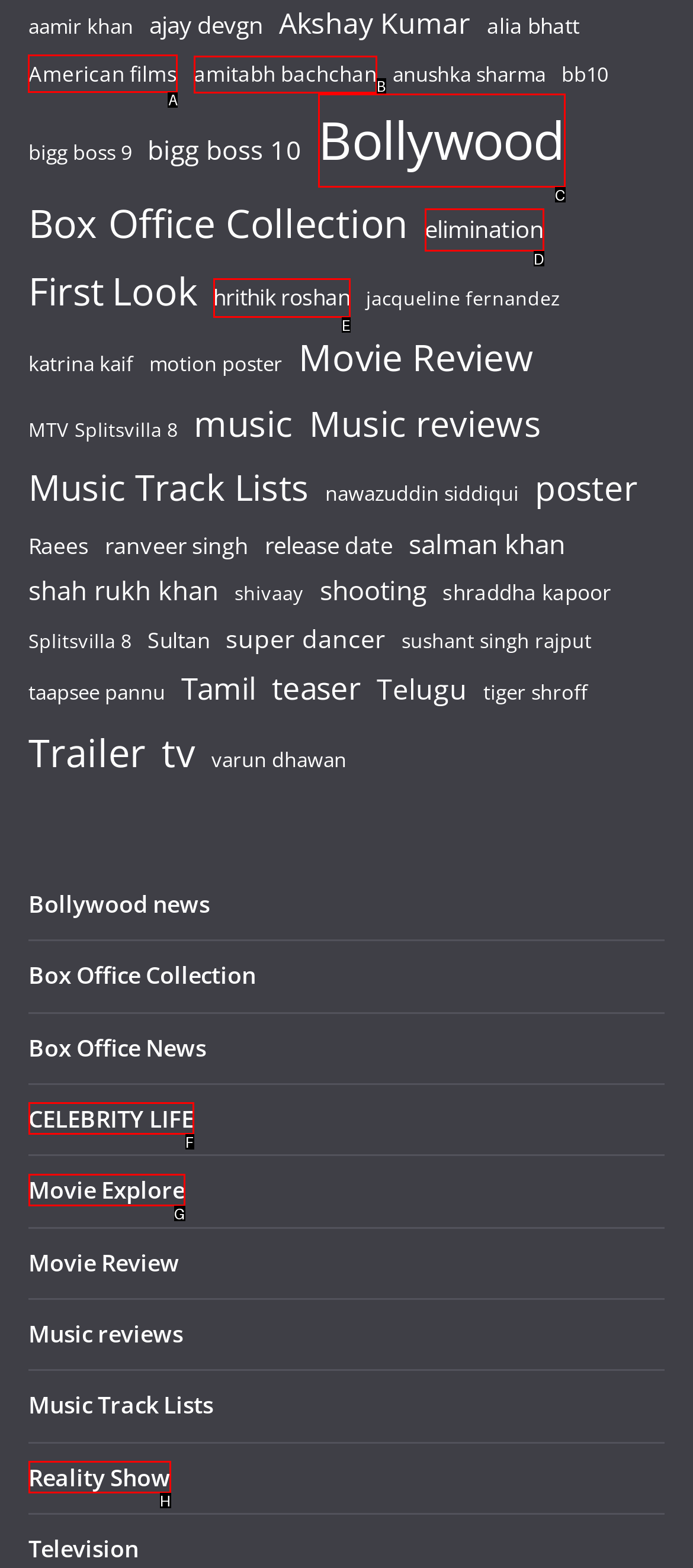Identify the letter of the correct UI element to fulfill the task: Explore American films from the given options in the screenshot.

A